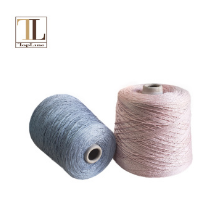What is the purpose of the brand logo in the image?
Please use the visual content to give a single word or phrase answer.

Add sophistication